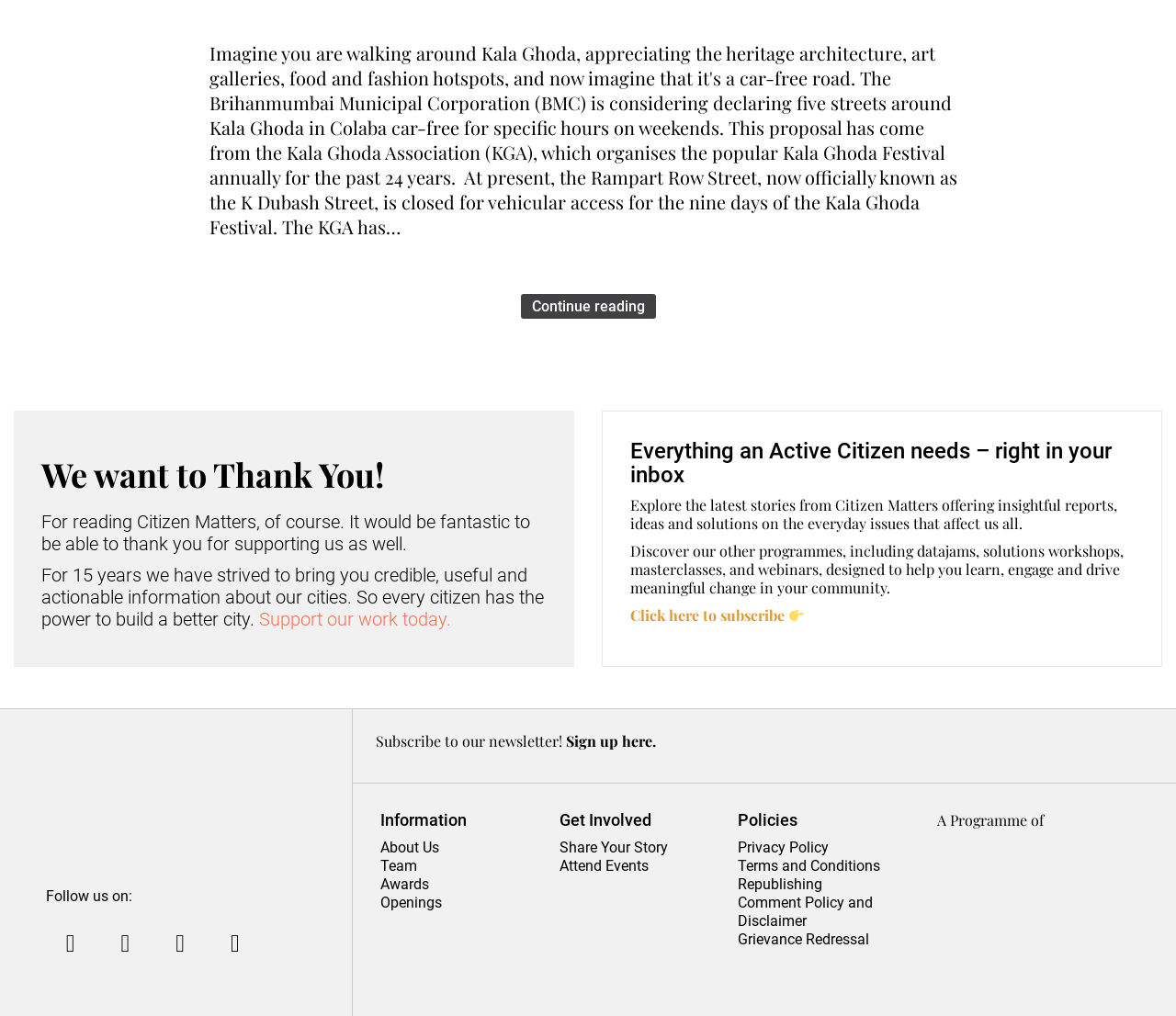Based on the element description About Us, identify the bounding box of the UI element in the given webpage screenshot. The coordinates should be in the format (top-left x, top-left y, bottom-right x, bottom-right y) and must be between 0 and 1.

[0.324, 0.826, 0.374, 0.843]